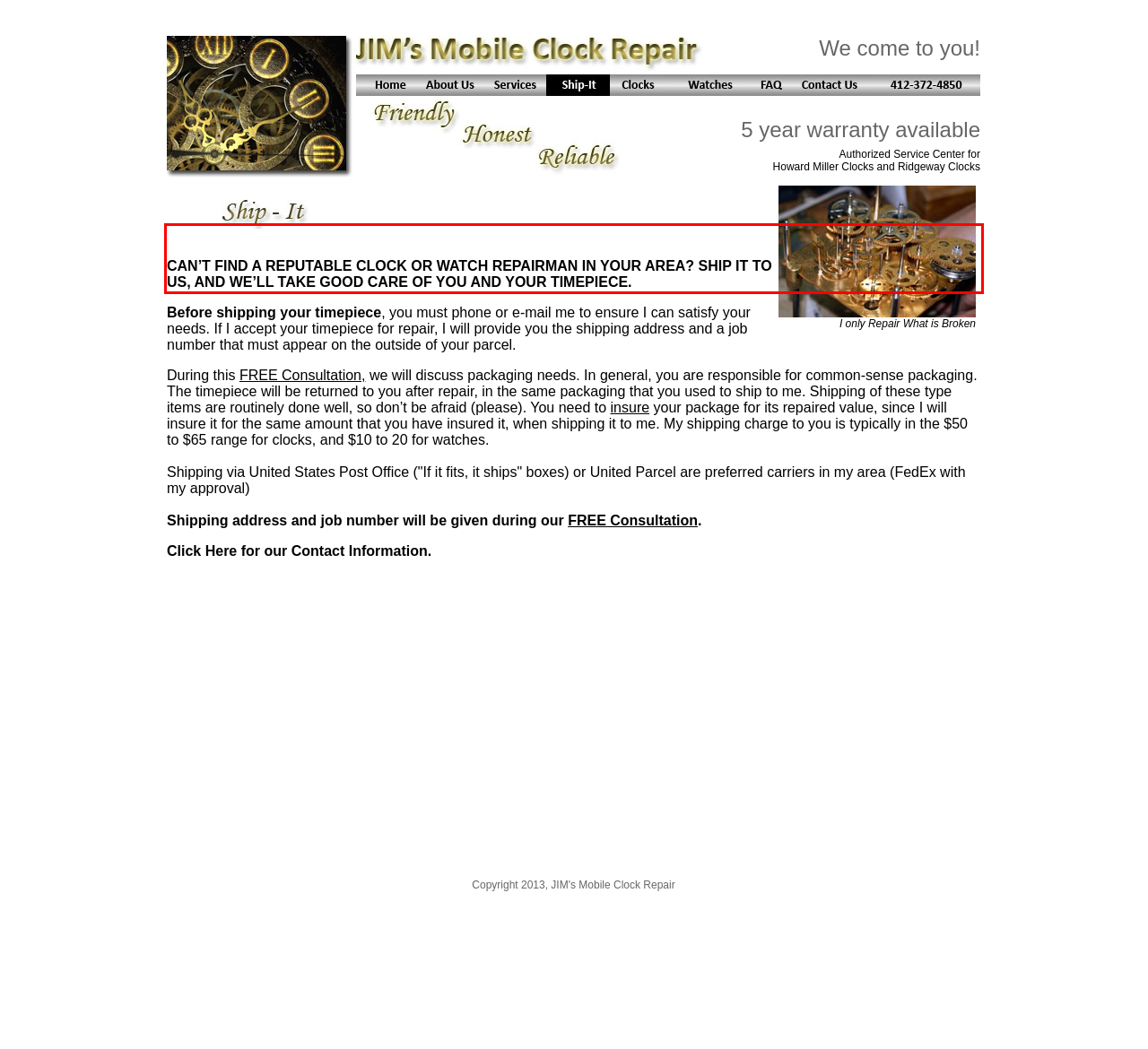Please identify the text within the red rectangular bounding box in the provided webpage screenshot.

CAN’T FIND A REPUTABLE CLOCK OR WATCH REPAIRMAN IN YOUR AREA? SHIP IT TO US, AND WE’LL TAKE GOOD CARE OF YOU AND YOUR TIMEPIECE.